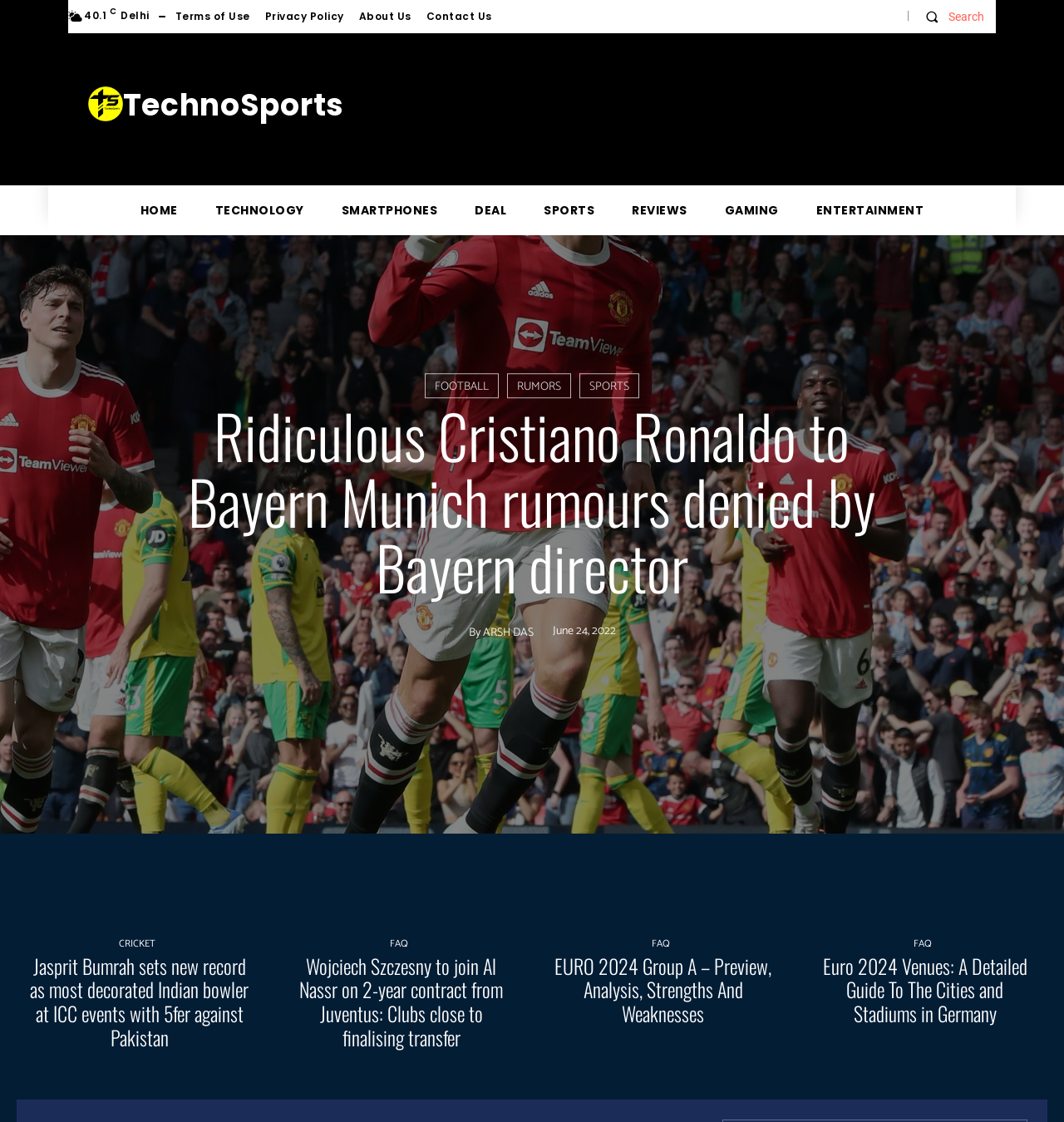Locate the bounding box of the UI element based on this description: "parent_node: By title="Arsh Das"". Provide four float numbers between 0 and 1 as [left, top, right, bottom].

[0.402, 0.549, 0.441, 0.579]